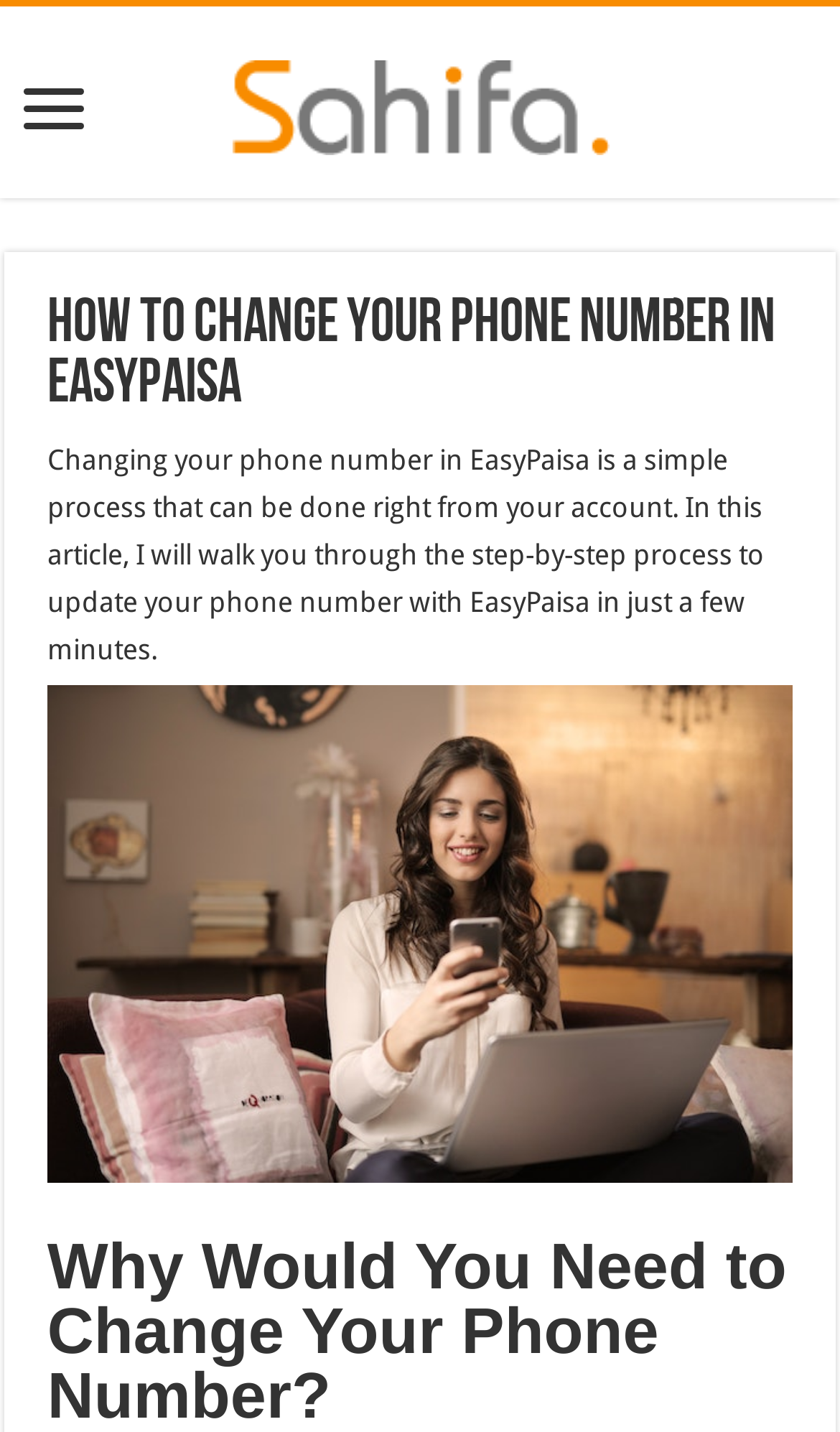Identify and extract the main heading of the webpage.

How to Change Your Phone Number in EasyPaisa